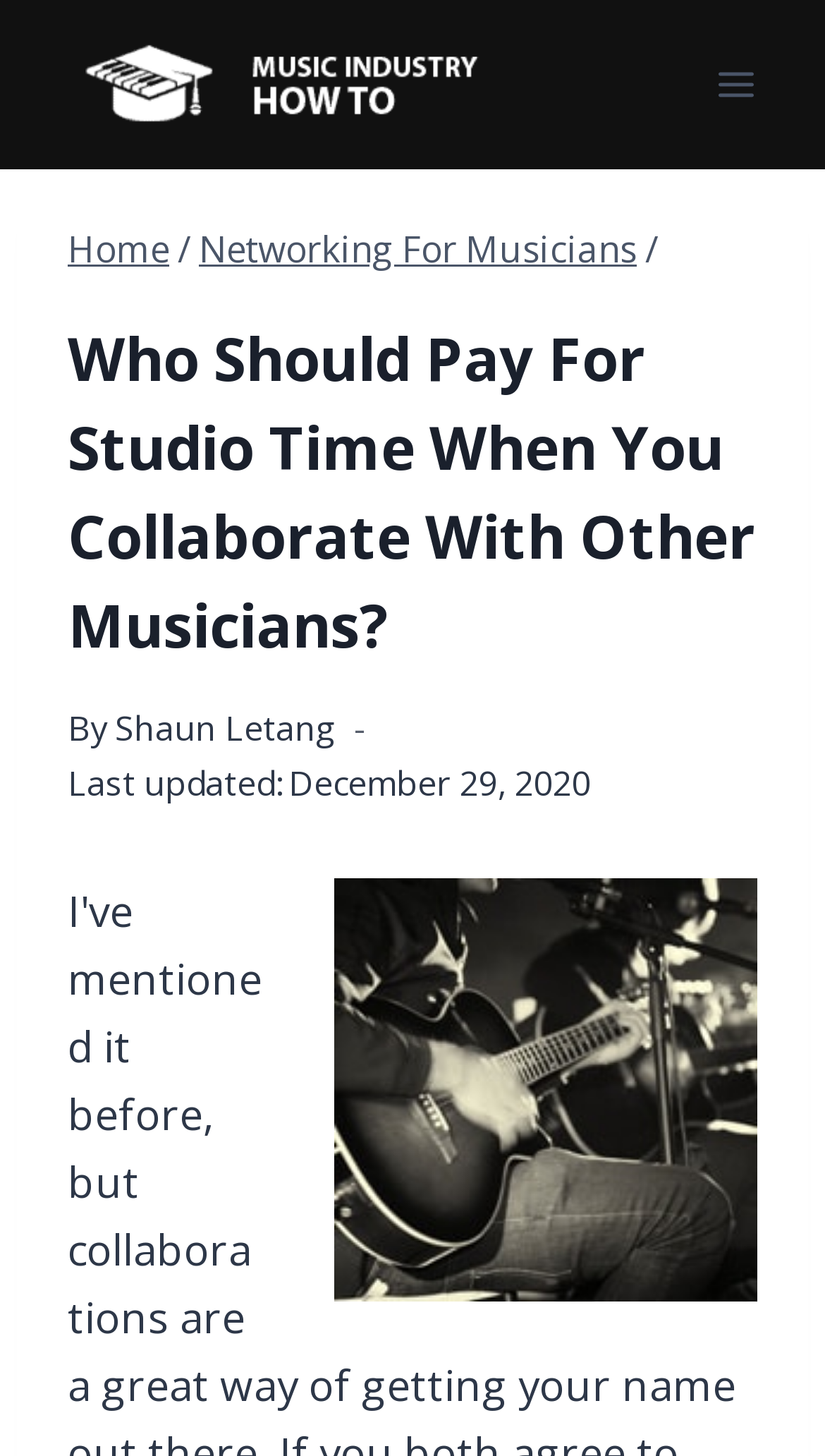What is the logo header of the website?
Examine the image closely and answer the question with as much detail as possible.

The logo header of the website can be found at the top left corner of the webpage, which is an image with the text 'Music Industry How To Logo Header'.